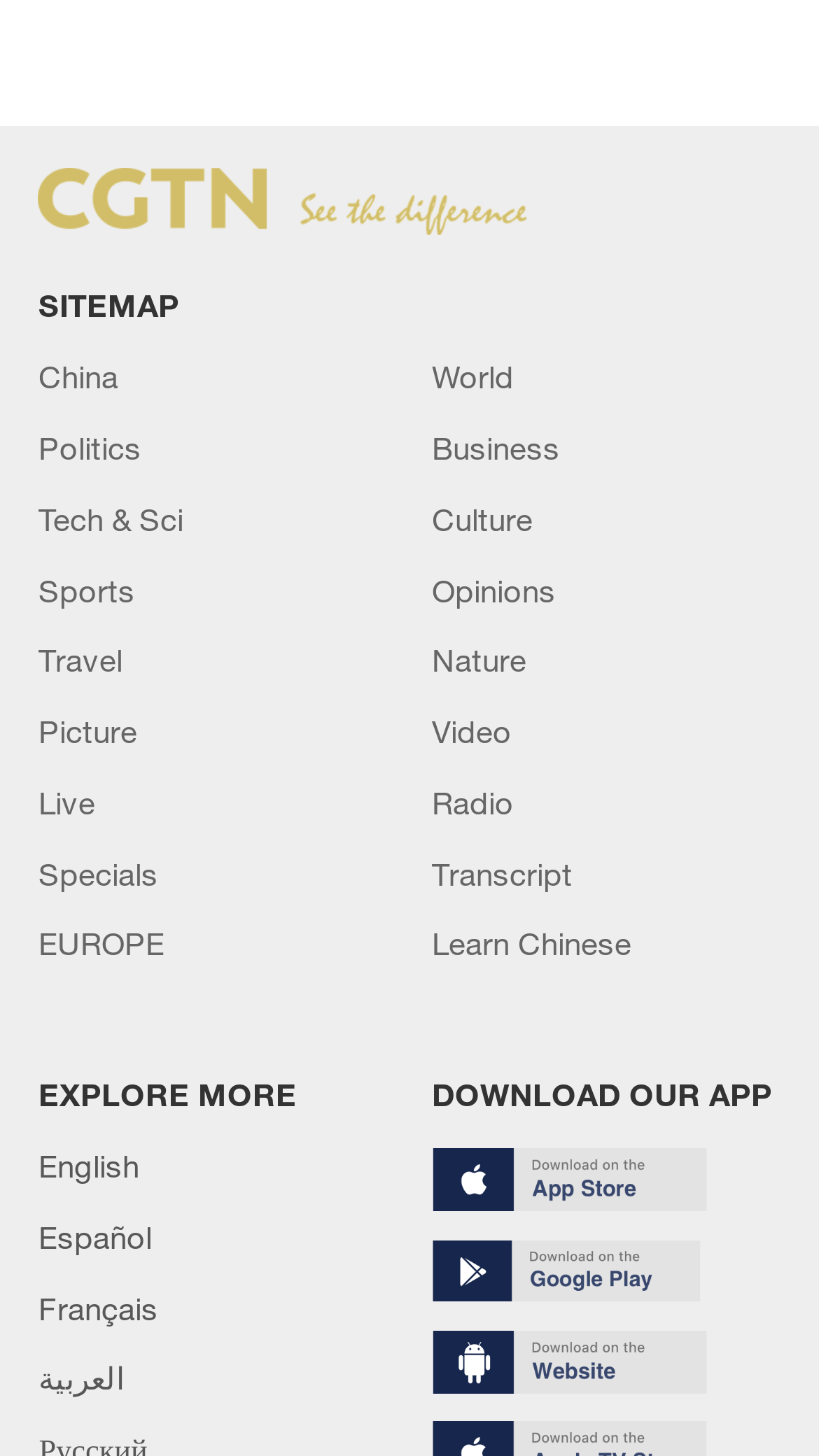What type of content is available on this webpage?
Provide a concise answer using a single word or phrase based on the image.

News and multimedia